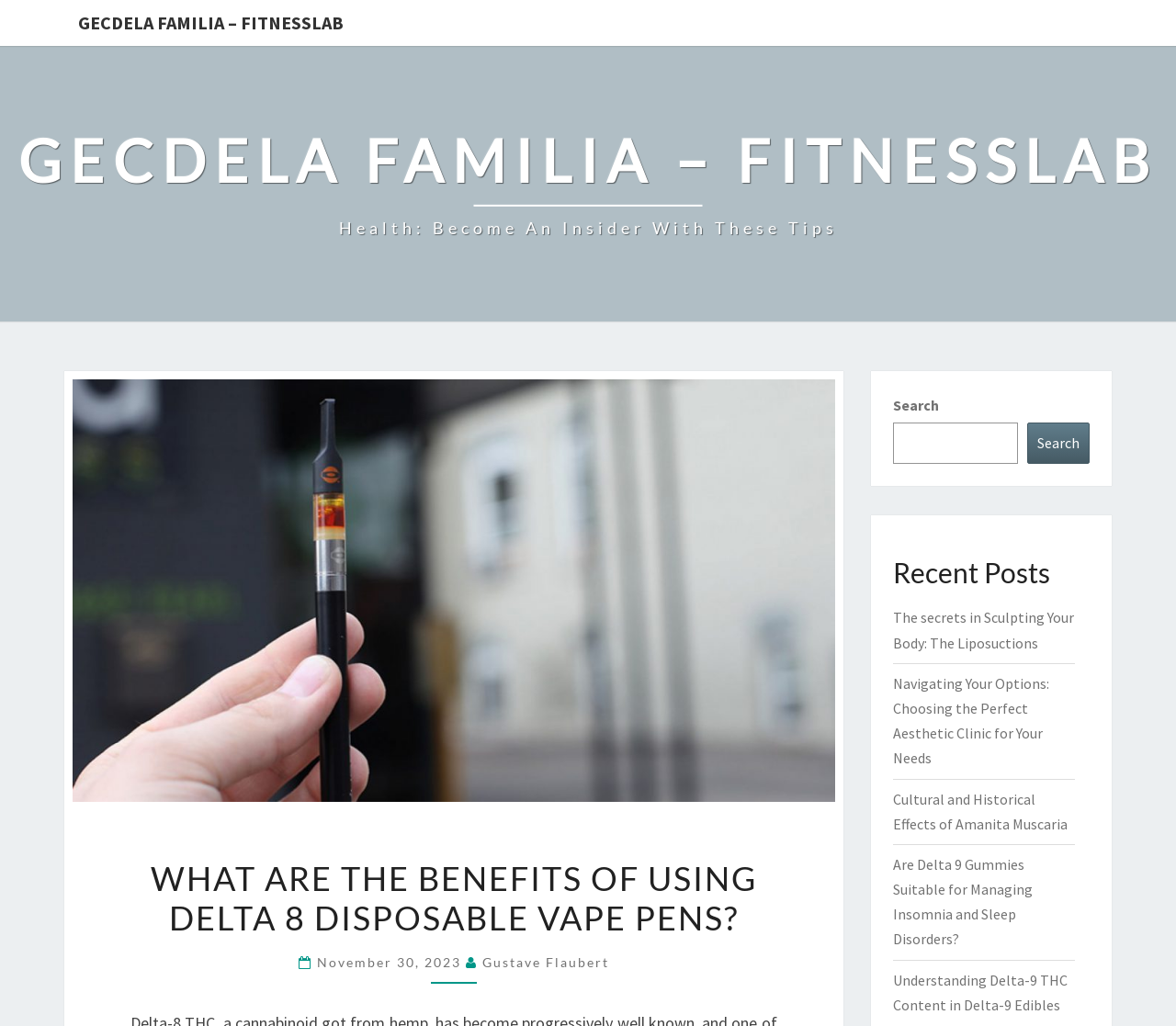Please specify the bounding box coordinates in the format (top-left x, top-left y, bottom-right x, bottom-right y), with all values as floating point numbers between 0 and 1. Identify the bounding box of the UI element described by: Gecdela Familia – FitnessLab

[0.055, 0.0, 0.304, 0.045]